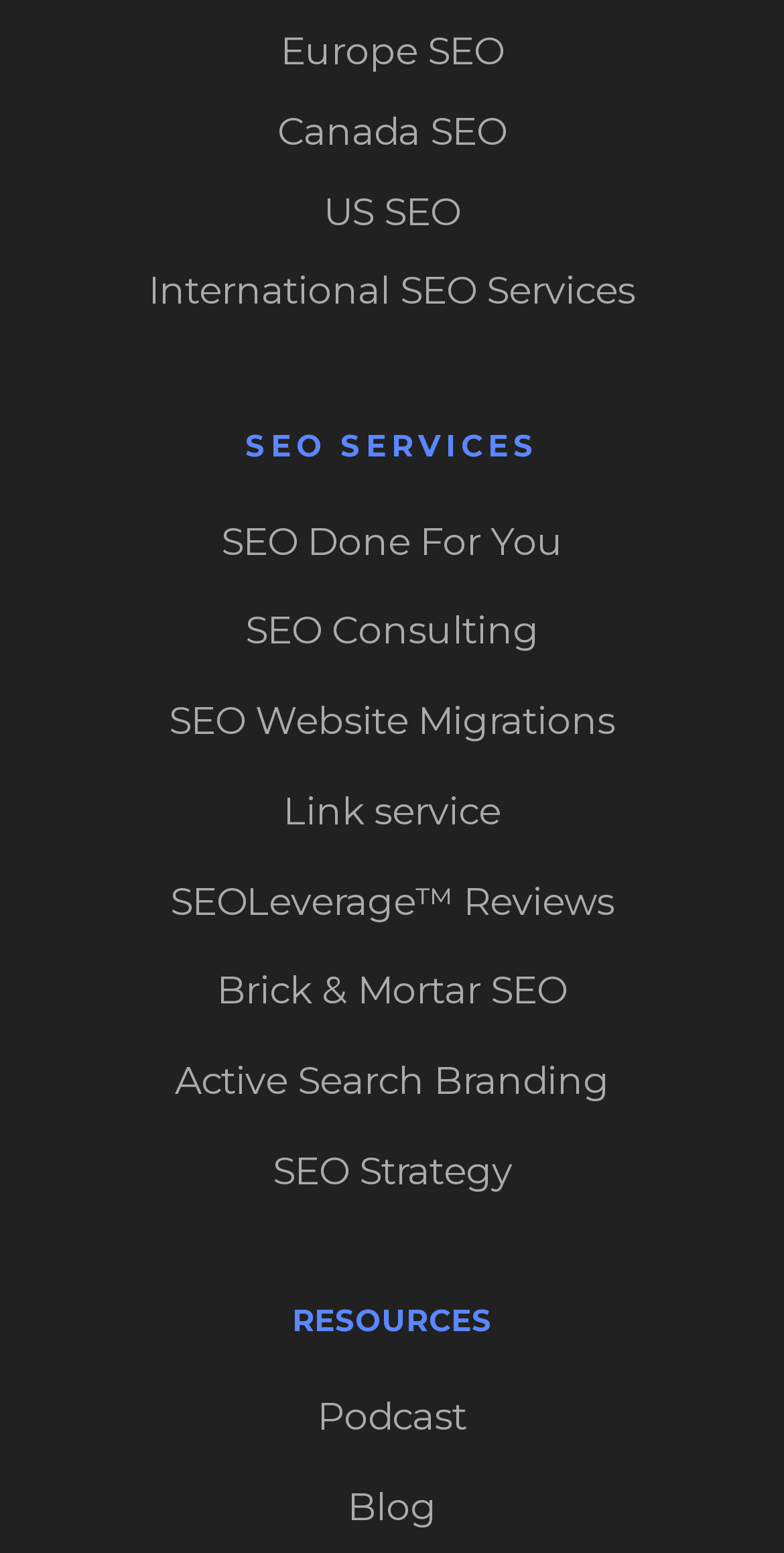How many categories are there on the webpage?
Provide a short answer using one word or a brief phrase based on the image.

2